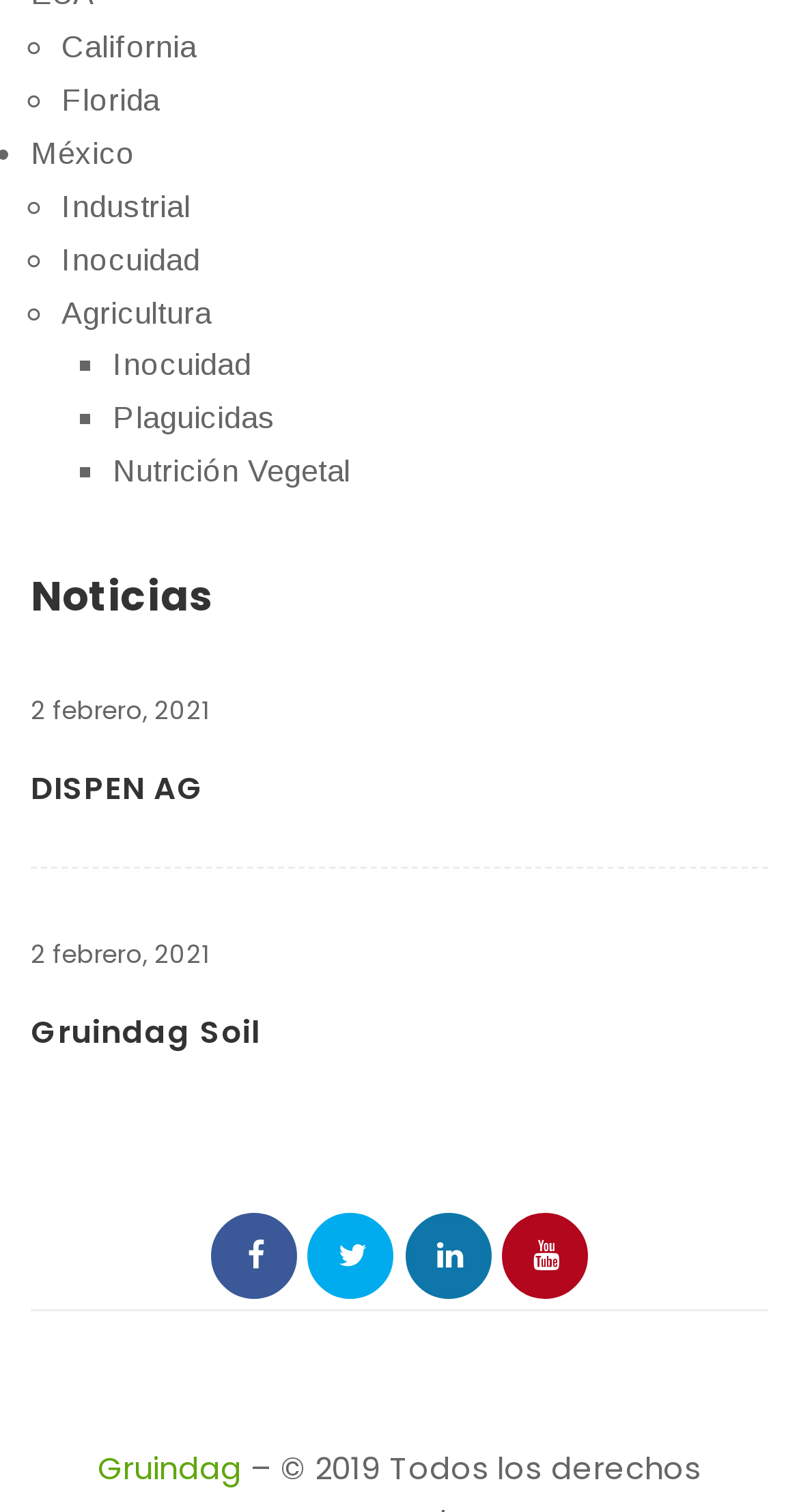Please find the bounding box coordinates of the clickable region needed to complete the following instruction: "Visit DISPEN AG". The bounding box coordinates must consist of four float numbers between 0 and 1, i.e., [left, top, right, bottom].

[0.038, 0.507, 0.256, 0.535]